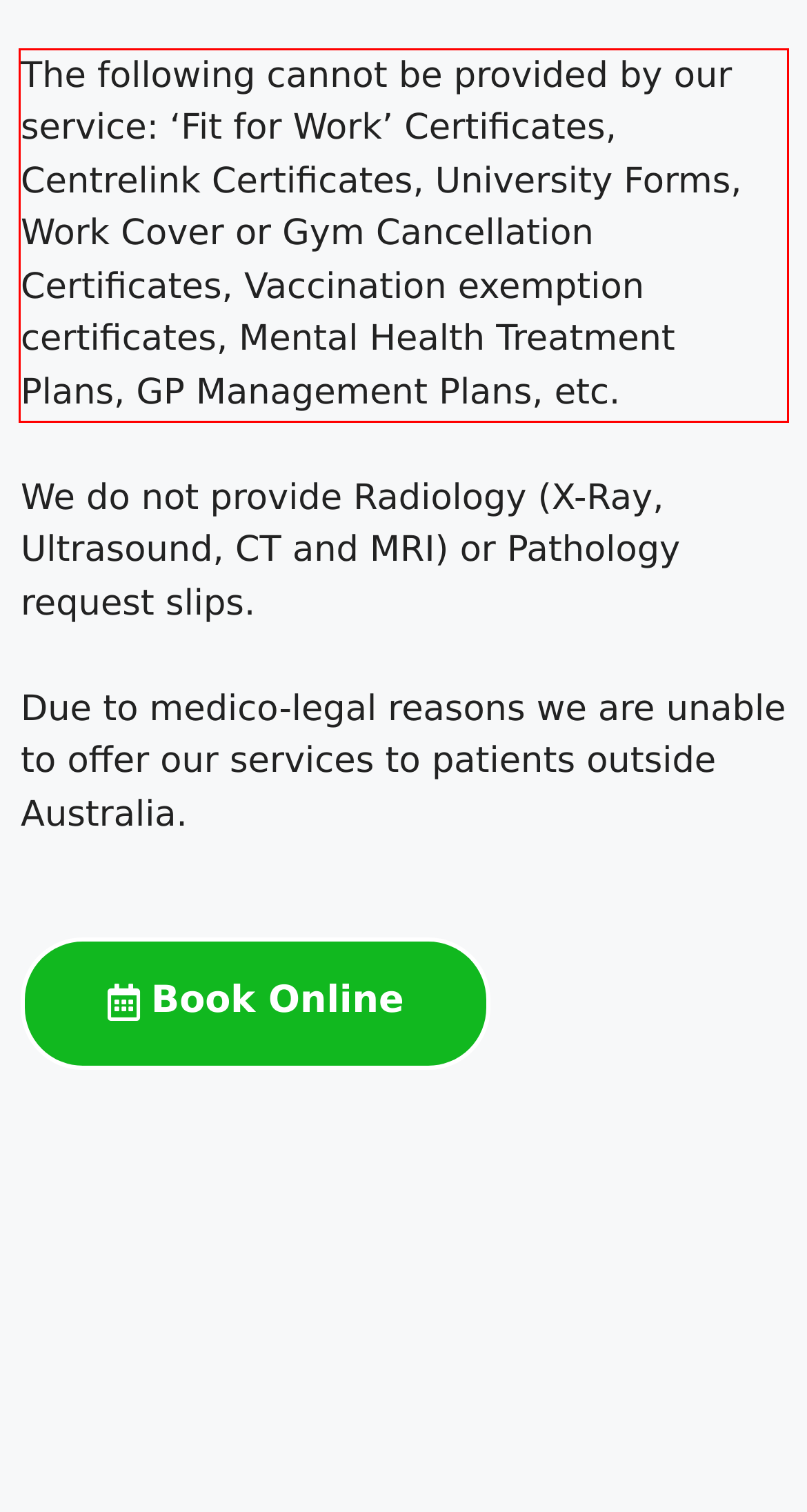Using the provided screenshot of a webpage, recognize and generate the text found within the red rectangle bounding box.

The following cannot be provided by our service: ‘Fit for Work’ Certificates, Centrelink Certificates, University Forms, Work Cover or Gym Cancellation Certificates, Vaccination exemption certificates, Mental Health Treatment Plans, GP Management Plans, etc.